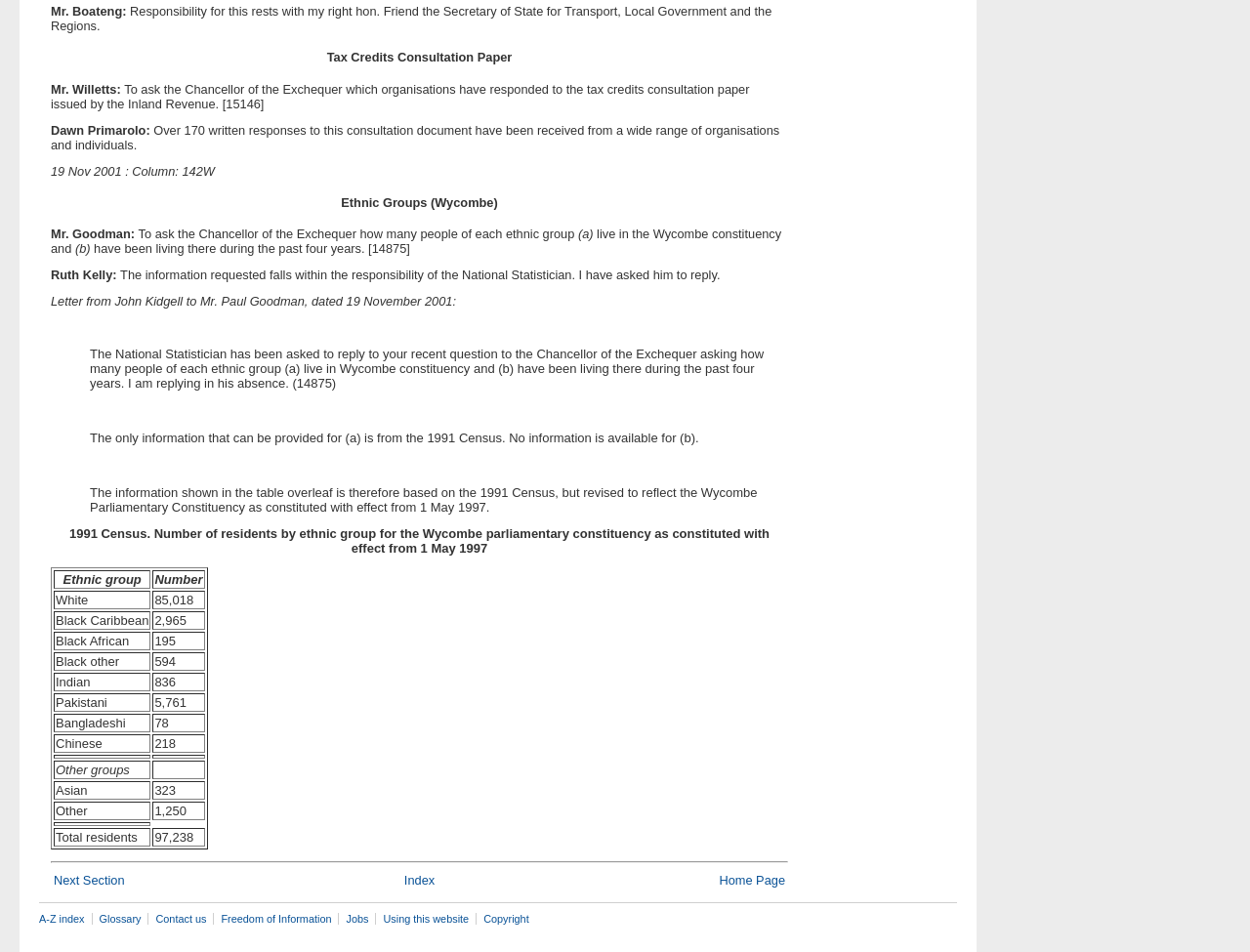What is the ethnic group with the largest number of residents in Wycombe constituency?
Respond with a short answer, either a single word or a phrase, based on the image.

White